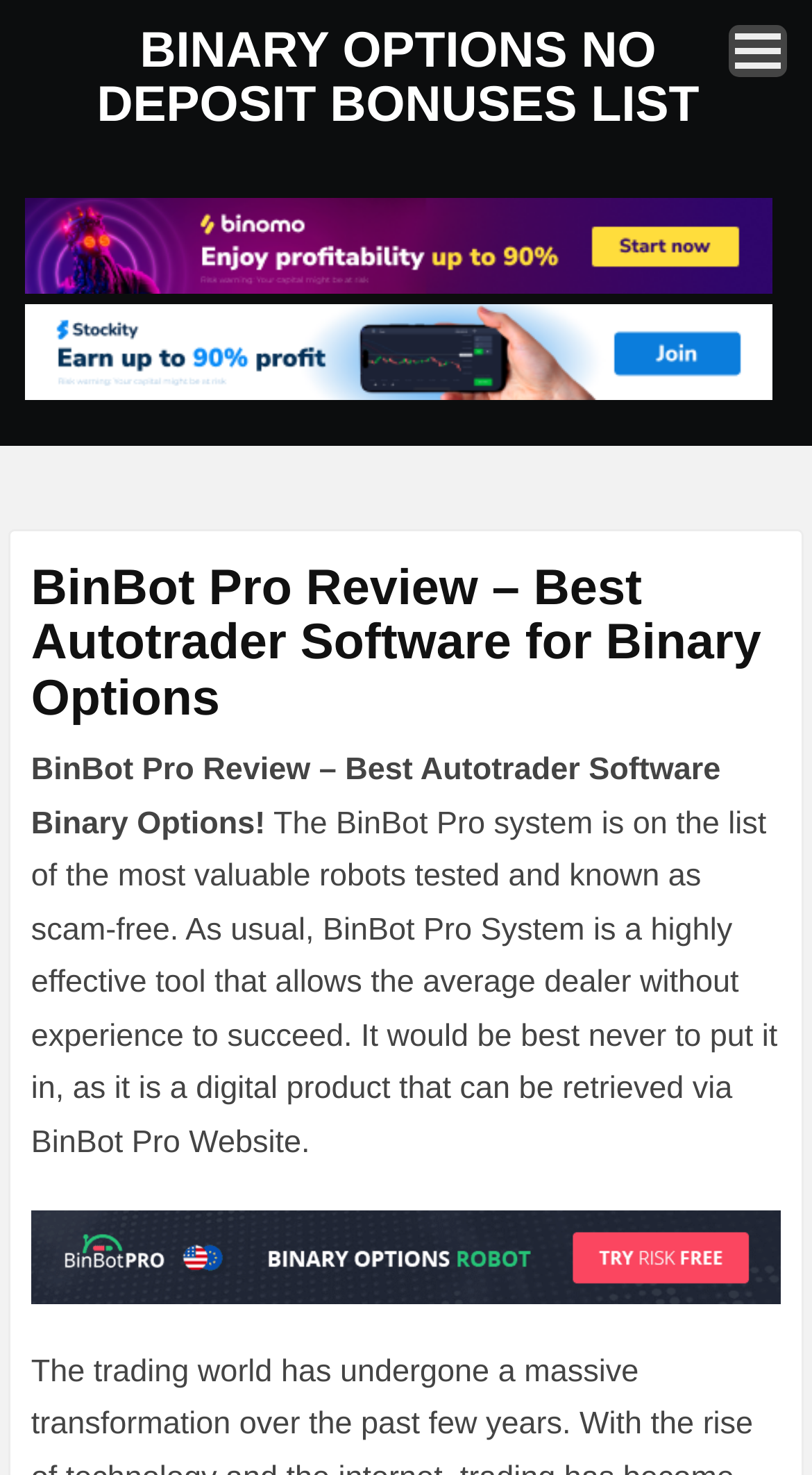What is the name of the autotrader software reviewed?
Answer the question with detailed information derived from the image.

I found the heading 'BinBot Pro Review – Best Autotrader Software for Binary Options' which indicates that the autotrader software being reviewed is BinBot Pro.